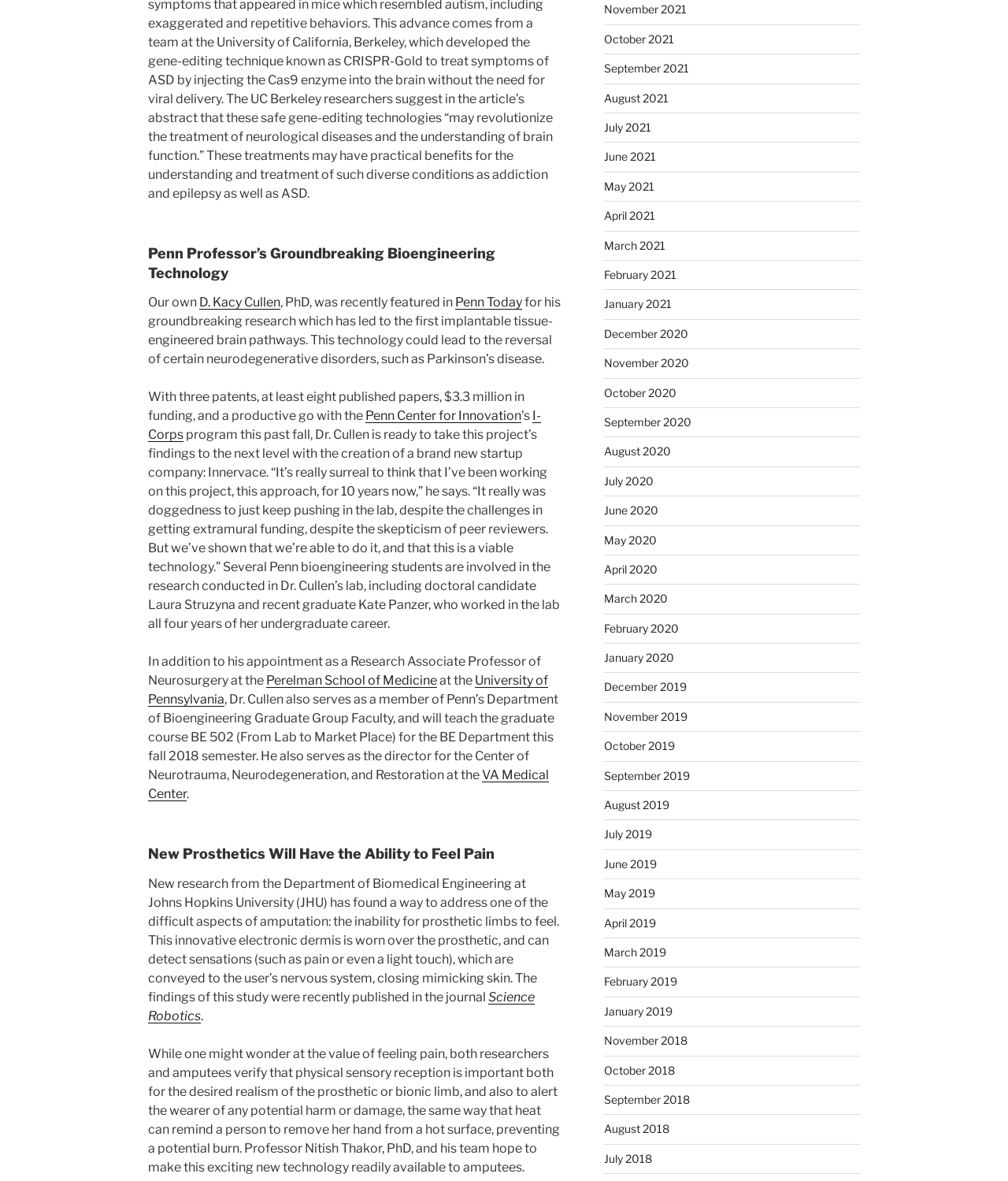Locate the bounding box of the UI element with the following description: "November 2019".

[0.599, 0.601, 0.682, 0.612]